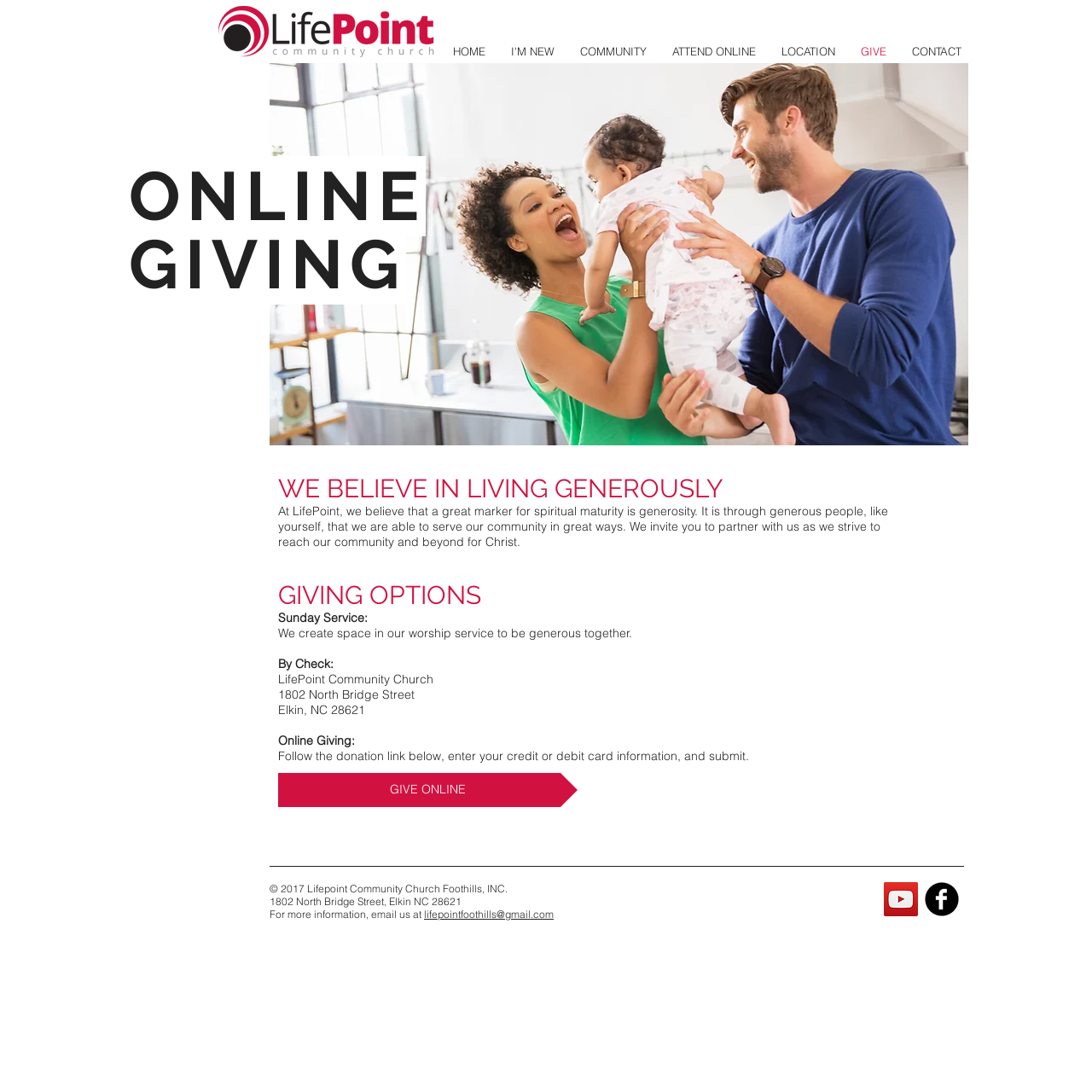Provide the bounding box for the UI element matching this description: "HOME".

[0.403, 0.032, 0.456, 0.062]